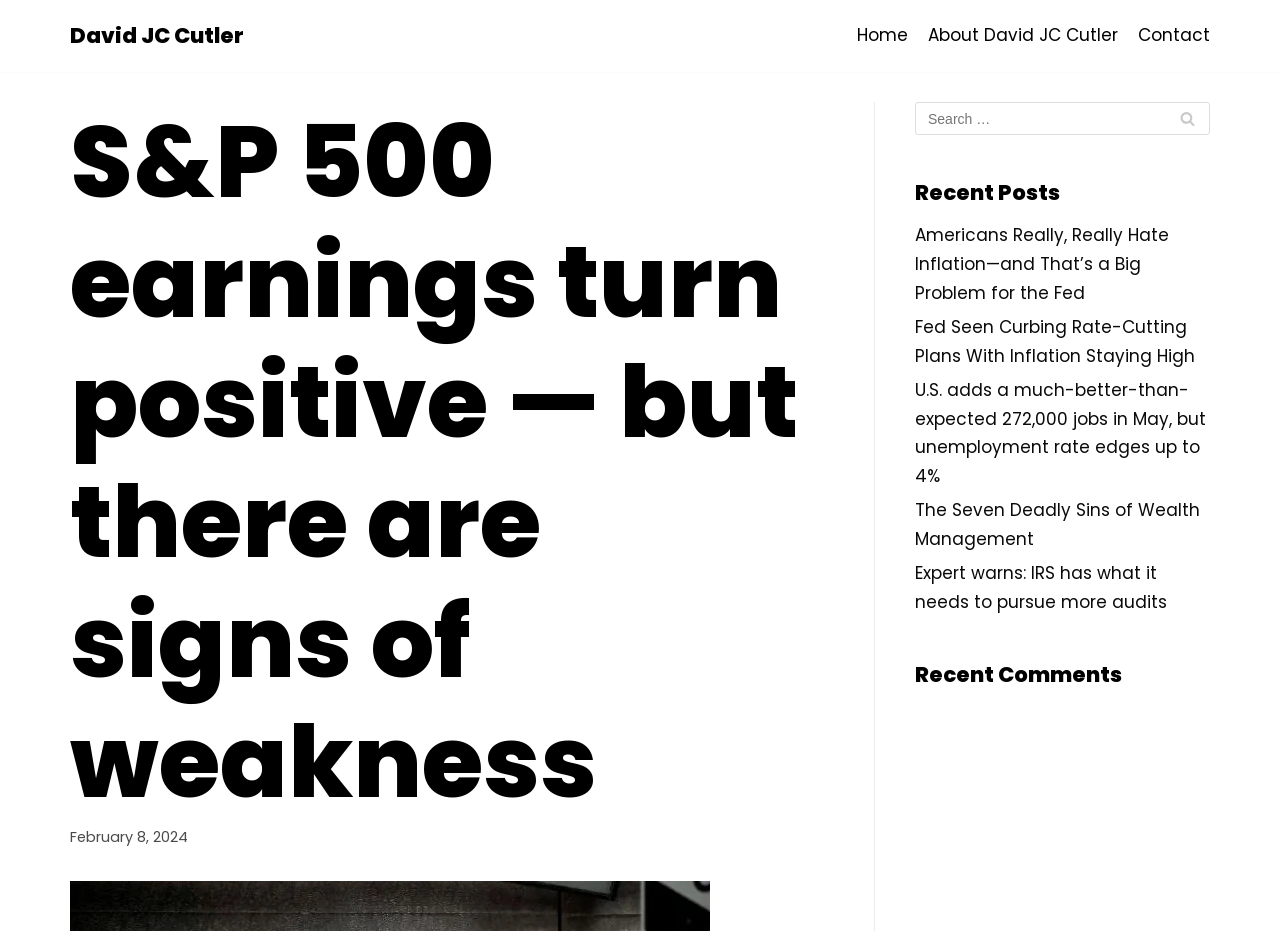Predict the bounding box of the UI element based on this description: "About David JC Cutler".

[0.725, 0.024, 0.873, 0.053]